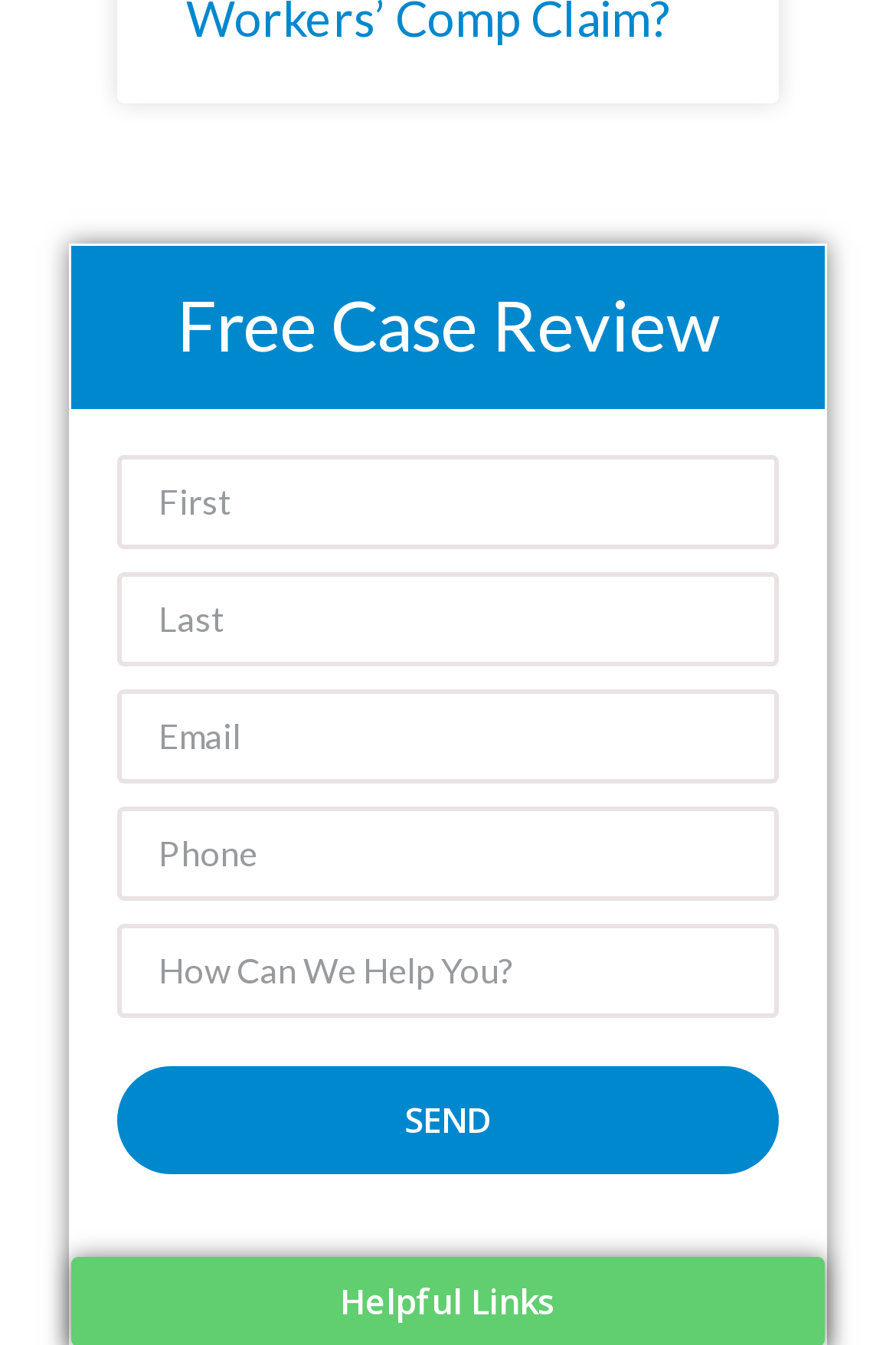What is the label of the button at the bottom of the form?
Based on the image, give a one-word or short phrase answer.

SEND